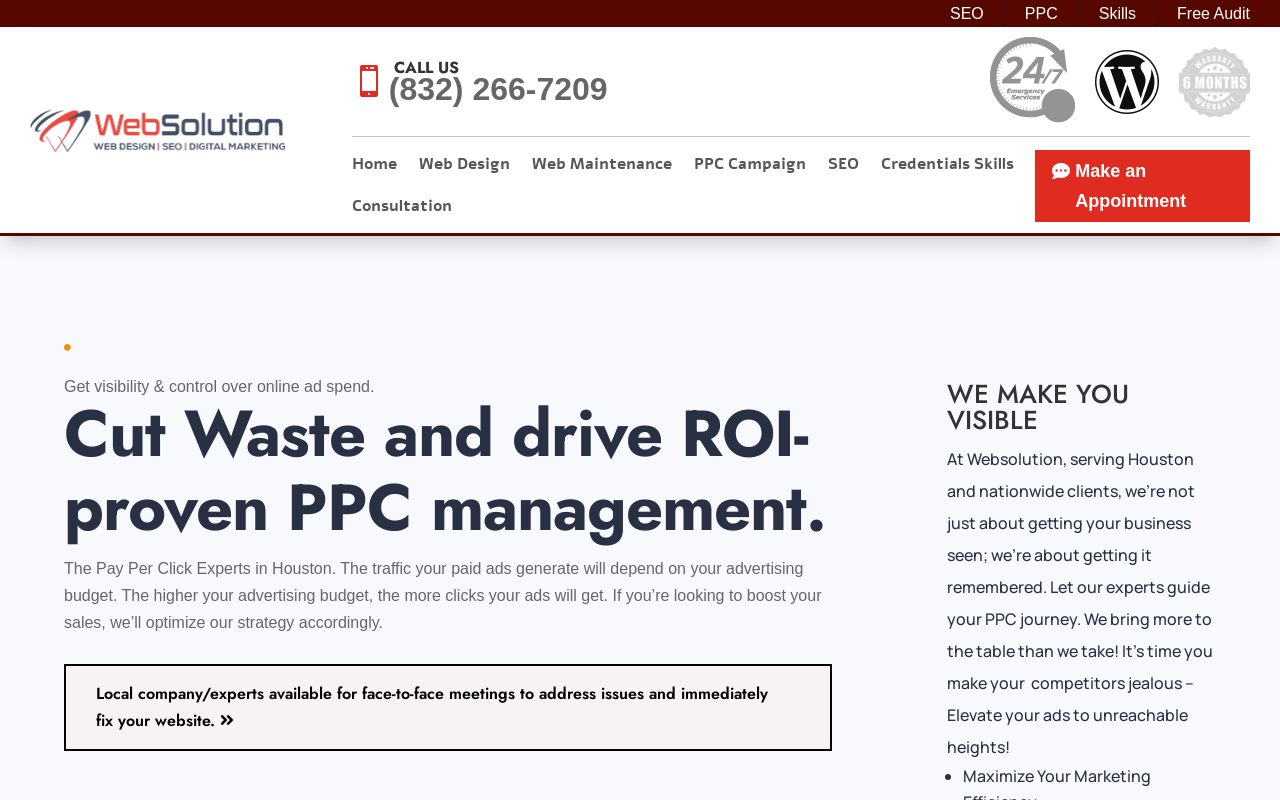Please locate the UI element described by "PPC Campaign" and provide its bounding box coordinates.

[0.542, 0.196, 0.63, 0.239]